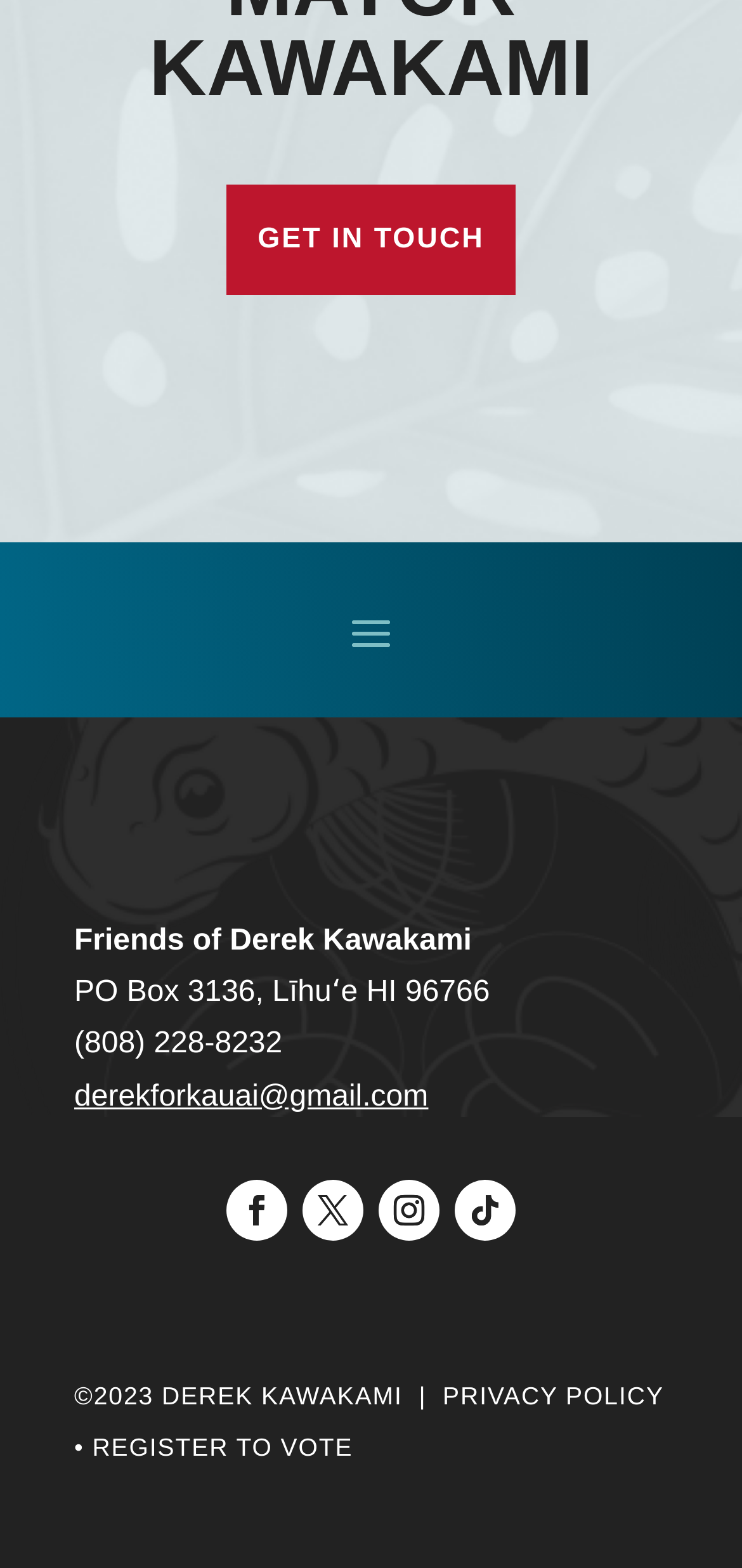What is the name of the person on the webpage?
Using the visual information, respond with a single word or phrase.

Derek Kawakami